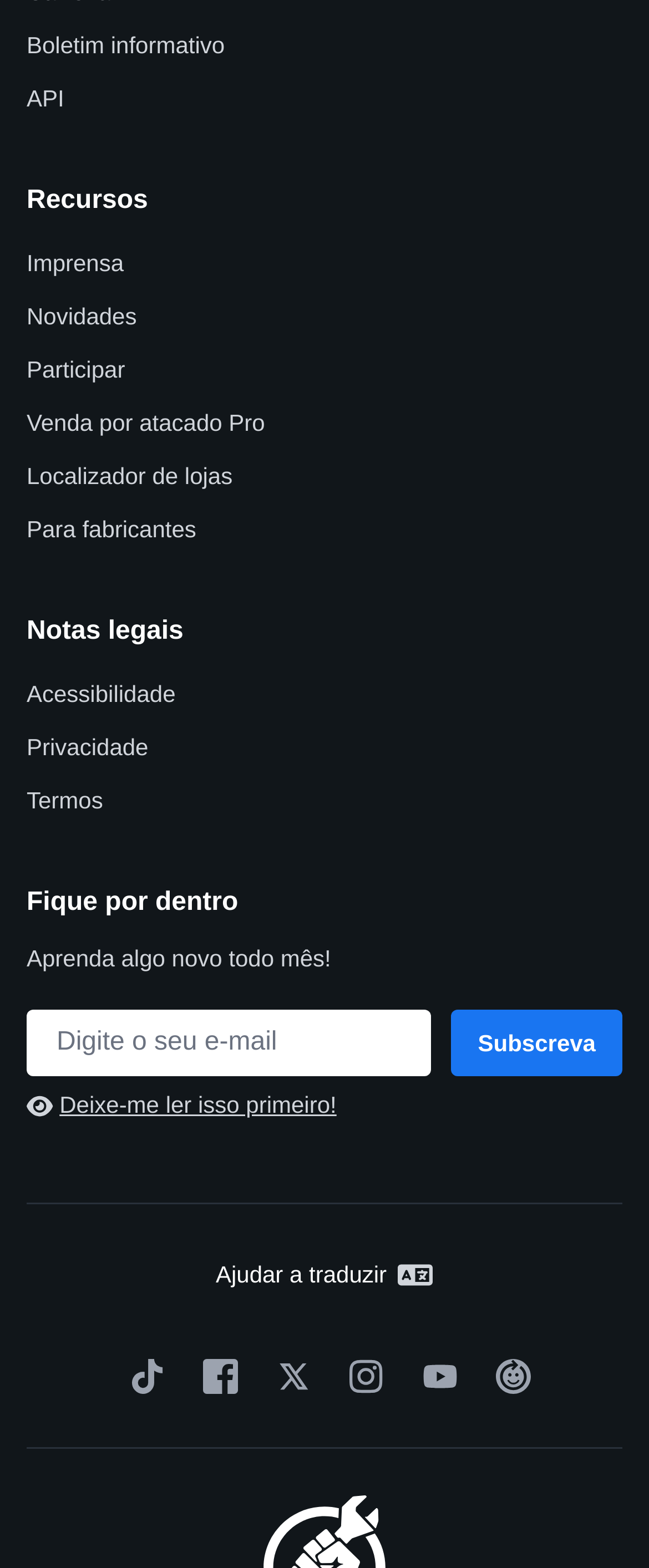Locate the bounding box coordinates of the element that needs to be clicked to carry out the instruction: "Visit the API page". The coordinates should be given as four float numbers ranging from 0 to 1, i.e., [left, top, right, bottom].

[0.041, 0.054, 0.099, 0.071]